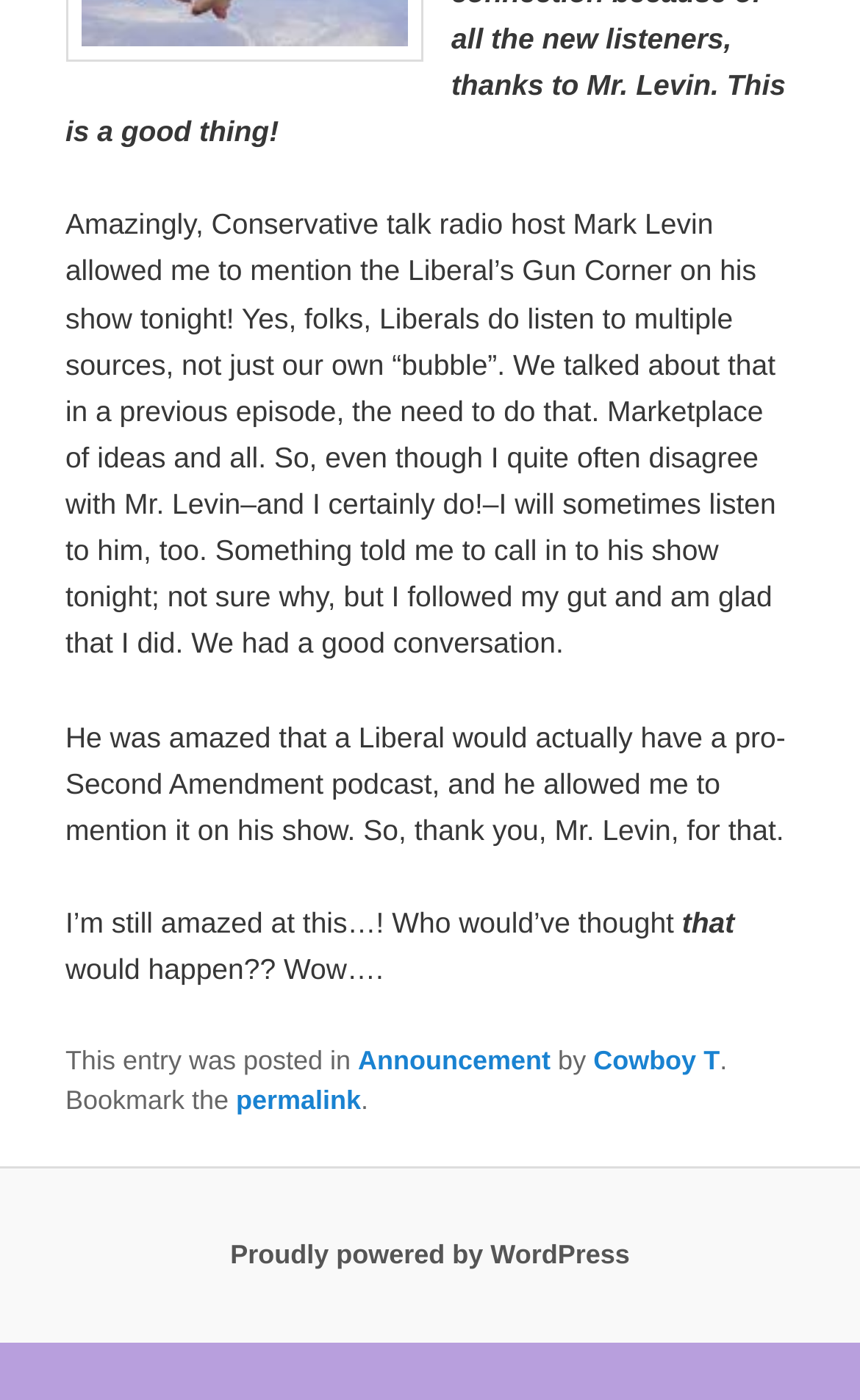Respond to the following question with a brief word or phrase:
Who is the author of this blog post?

Cowboy T